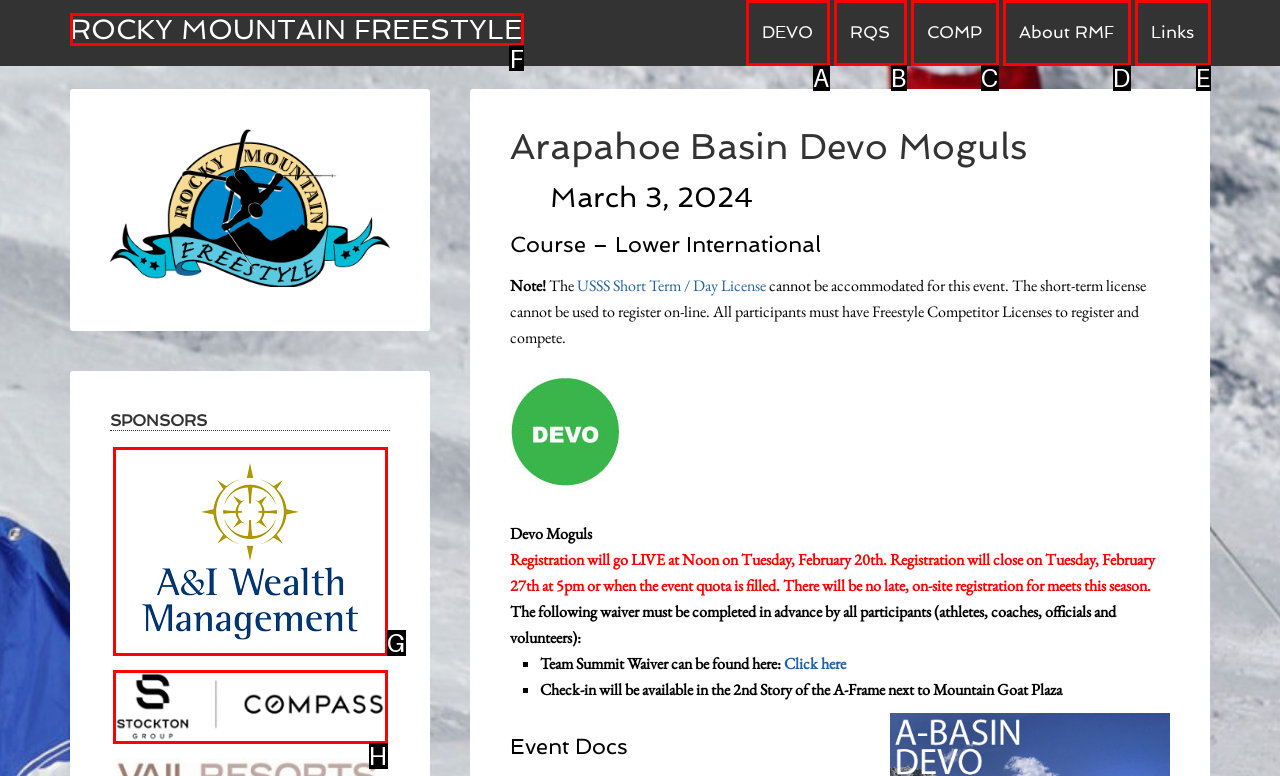Specify the letter of the UI element that should be clicked to achieve the following: Click on ROCKY MOUNTAIN FREESTYLE
Provide the corresponding letter from the choices given.

F